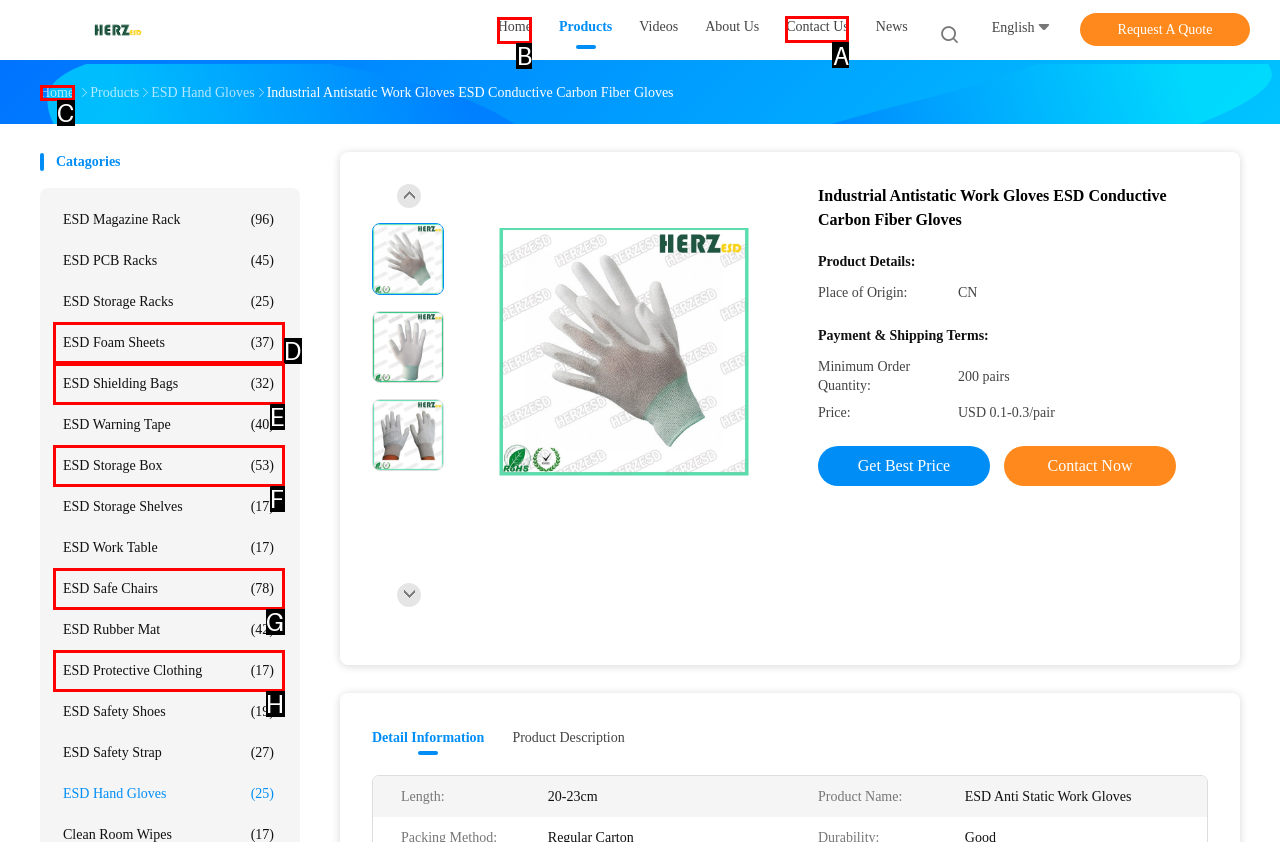Identify the correct HTML element to click for the task: Read the article 'Crush the Casino with Gacor Slots: Insider Secrets'. Provide the letter of your choice.

None